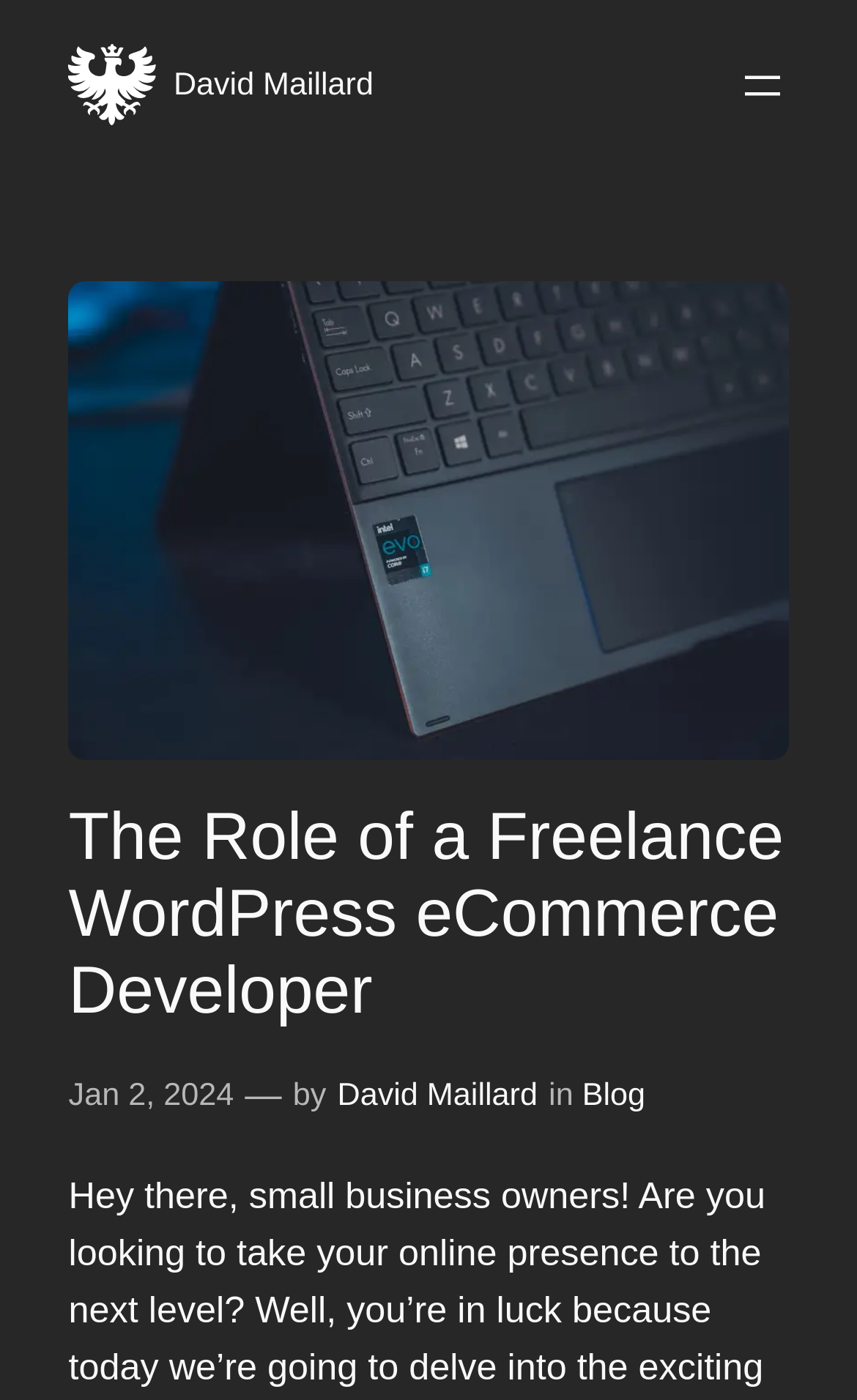What is the author's name?
Please provide a single word or phrase in response based on the screenshot.

David Maillard